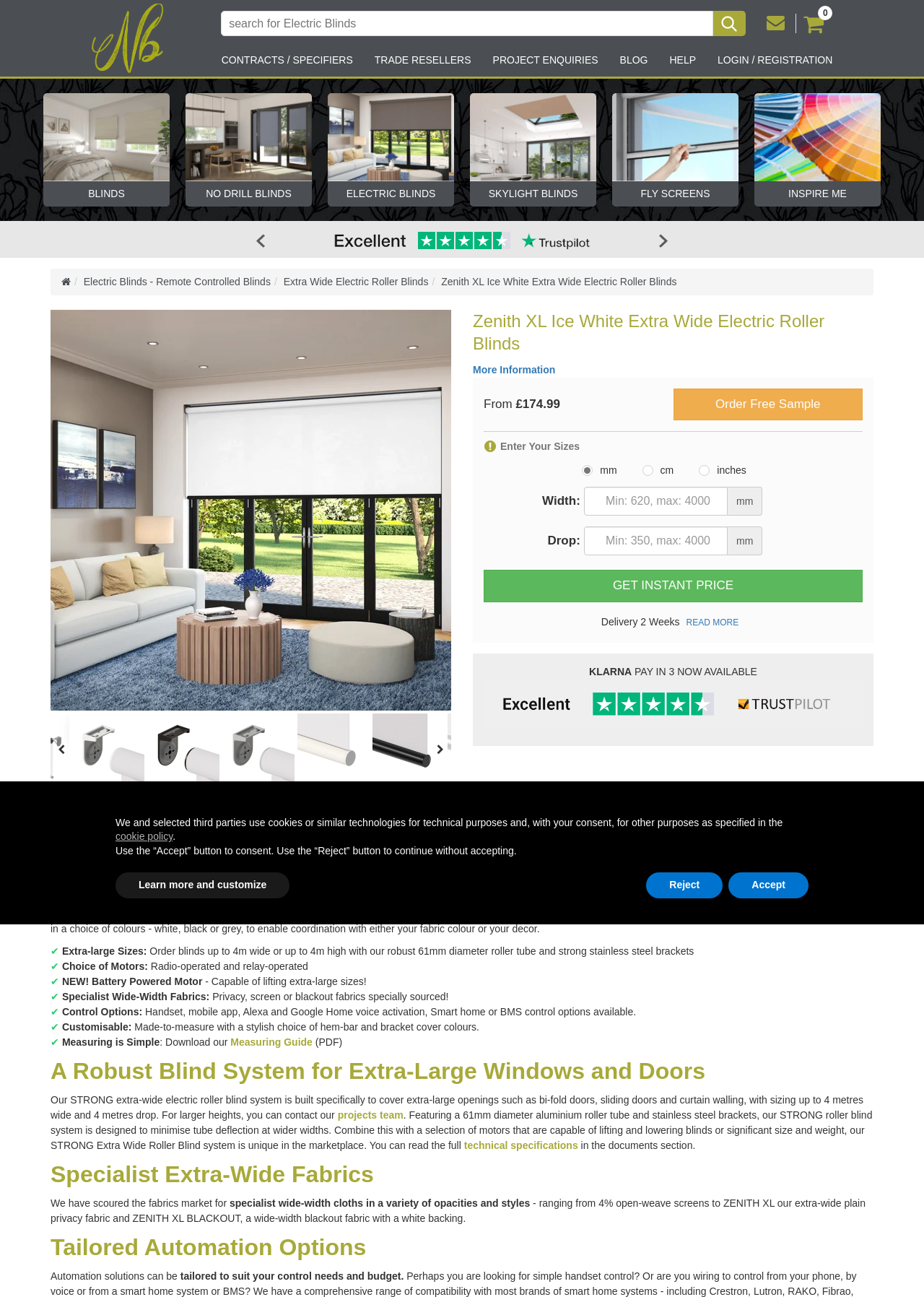Find and specify the bounding box coordinates that correspond to the clickable region for the instruction: "Read more about delivery".

[0.736, 0.473, 0.806, 0.487]